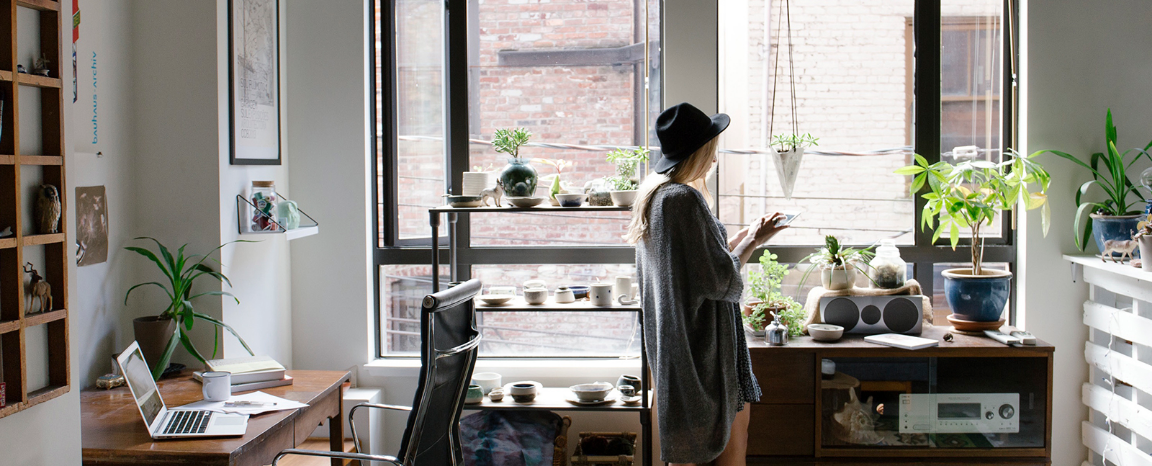Describe the image thoroughly.

In a beautifully arranged workspace, a woman stands by large windows, gazing outside while holding her smartphone. She is dressed in a cozy, oversized gray cardigan and a stylish black hat, embodying a relaxed yet chic aesthetic. The room features an inviting setup with a wooden desk adorned with a laptop and a cup of coffee, suggesting an environment conducive to productivity and creativity. To her left, lush green plants thrive in natural light, enhancing the room's tranquility. The decor includes decorative pots and shelves filled with various knick-knacks, contributing to a warm, lived-in atmosphere. This scene captures the essence of a modern, serene workspace where one can easily blend work and leisure.